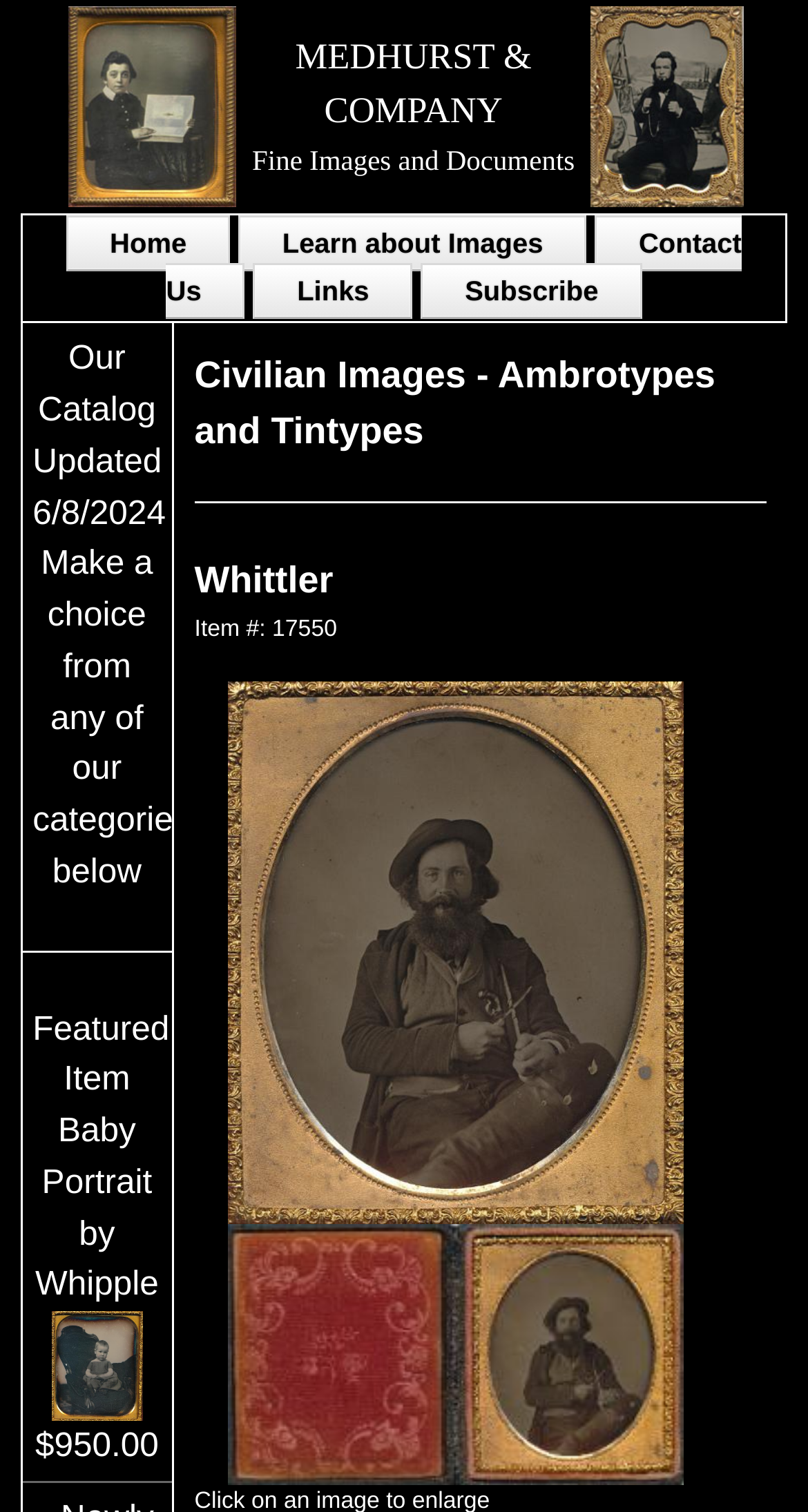What type of images are categorized under 'Civilian Images'?
Can you provide a detailed and comprehensive answer to the question?

The webpage does not provide a specific description of what type of images are categorized under 'Civilian Images', but it can be inferred that it is a category of images related to civilians.